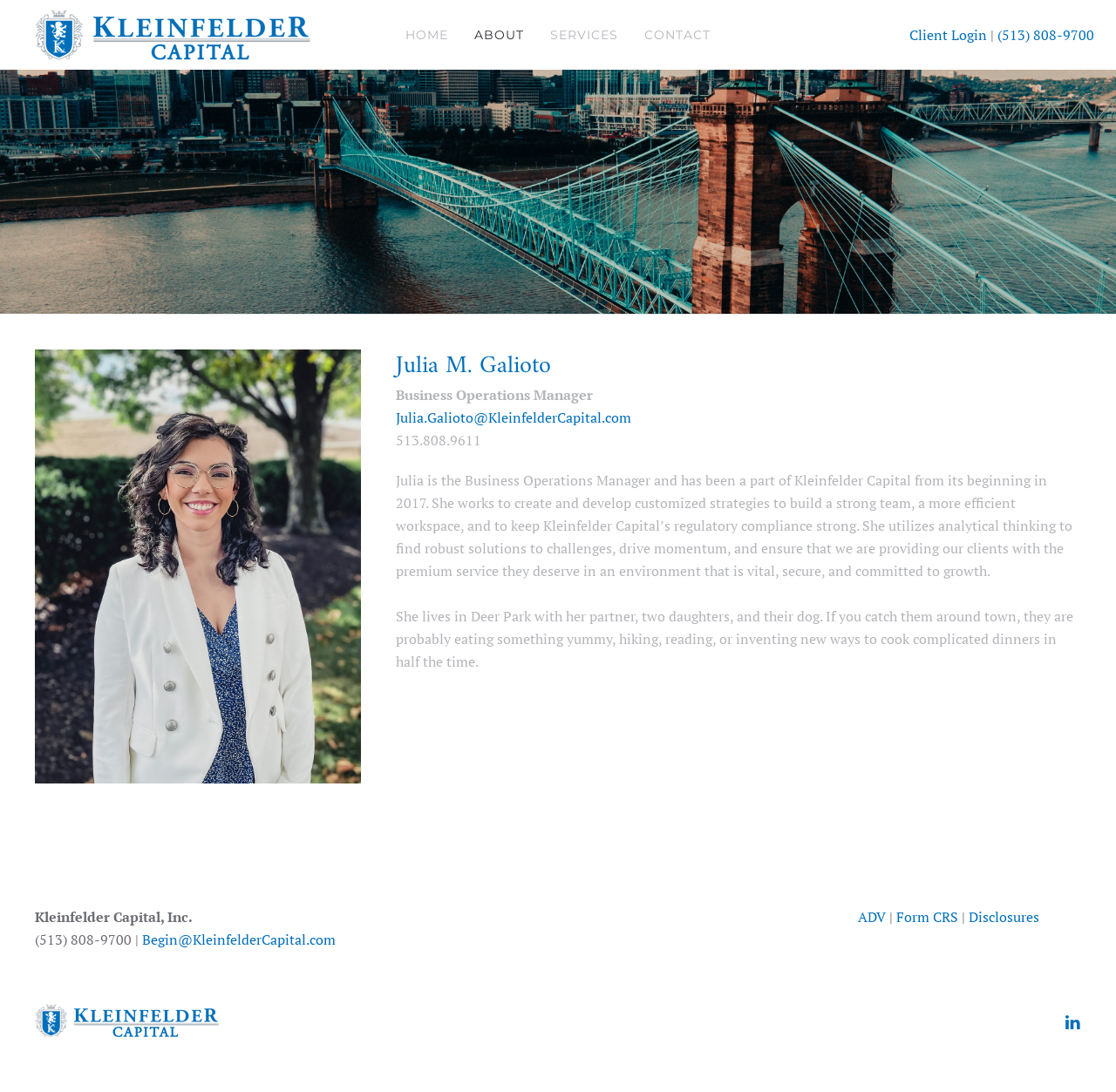Using details from the image, please answer the following question comprehensively:
What is the name of the company?

I found the company name by looking at the link 'Kleinfelder Capital, Inc.' at the top left corner of the page, which is likely to be the name of the company.